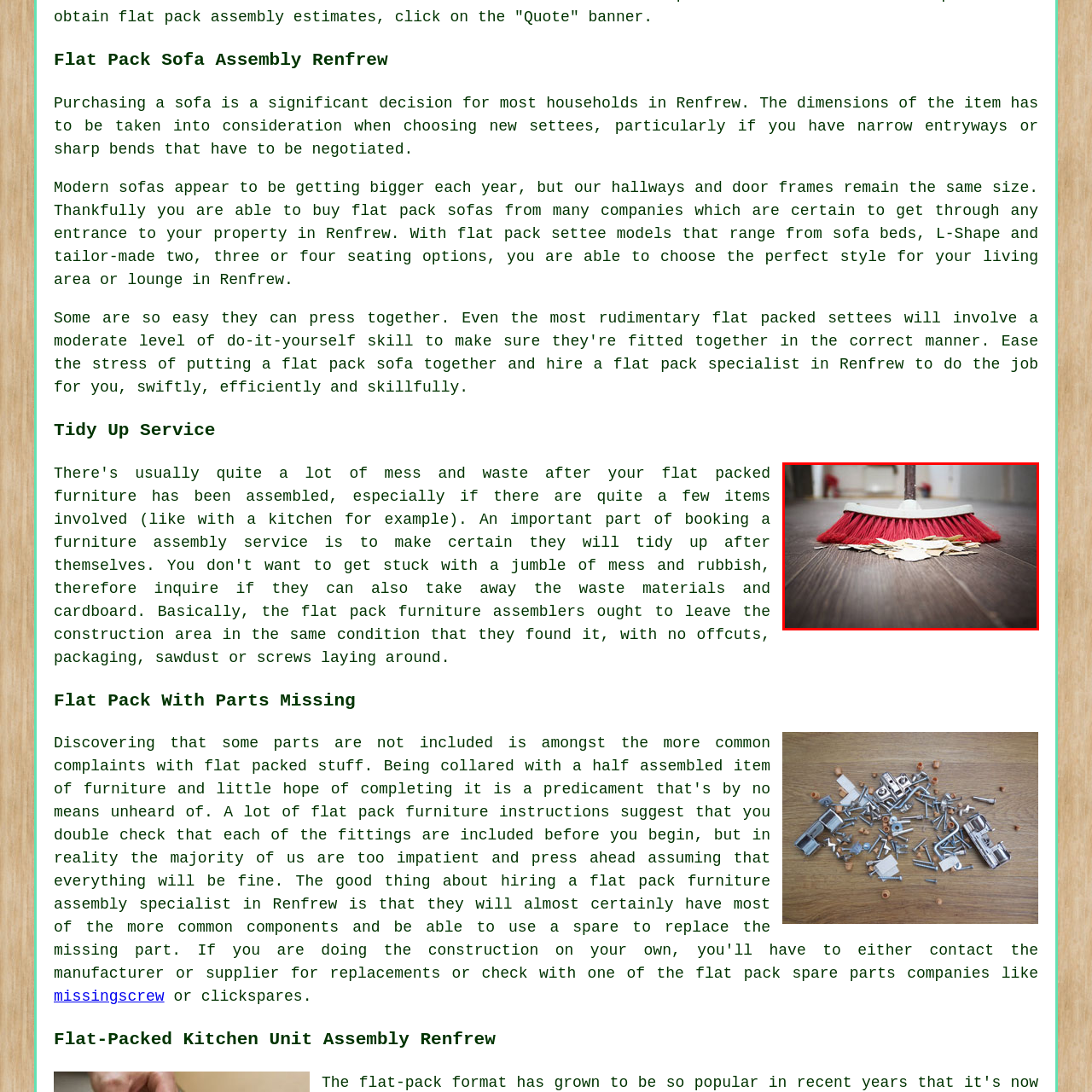Carefully describe the image located within the red boundary.

The image depicts a close-up view of a broom sweeping up debris from a floor, likely in a residential setting. The broom, featuring a white handle and bright red bristles, is positioned prominently in the foreground. Scattered on the dark wooden floor are small pieces of material, suggesting recent cleaning or renovations. This imagery aligns with a service context, emphasizing the importance of tidiness and clean-up in home environments, especially for those in Renfrew. The visual conveys a sense of diligence and attention to detail, often necessary in services that ensure homes are clean and presentable.